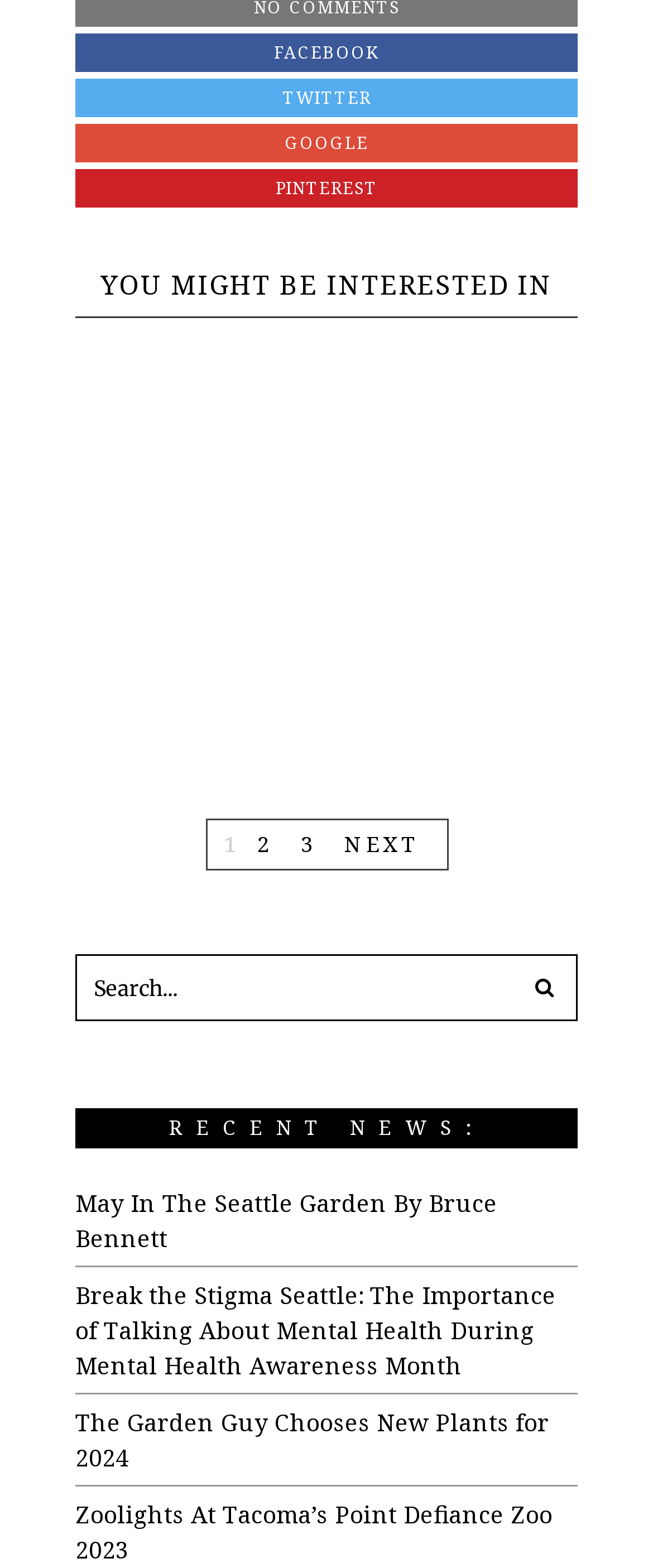Show the bounding box coordinates of the region that should be clicked to follow the instruction: "Read about Raising The Social Security Age."

[0.662, 0.332, 0.884, 0.443]